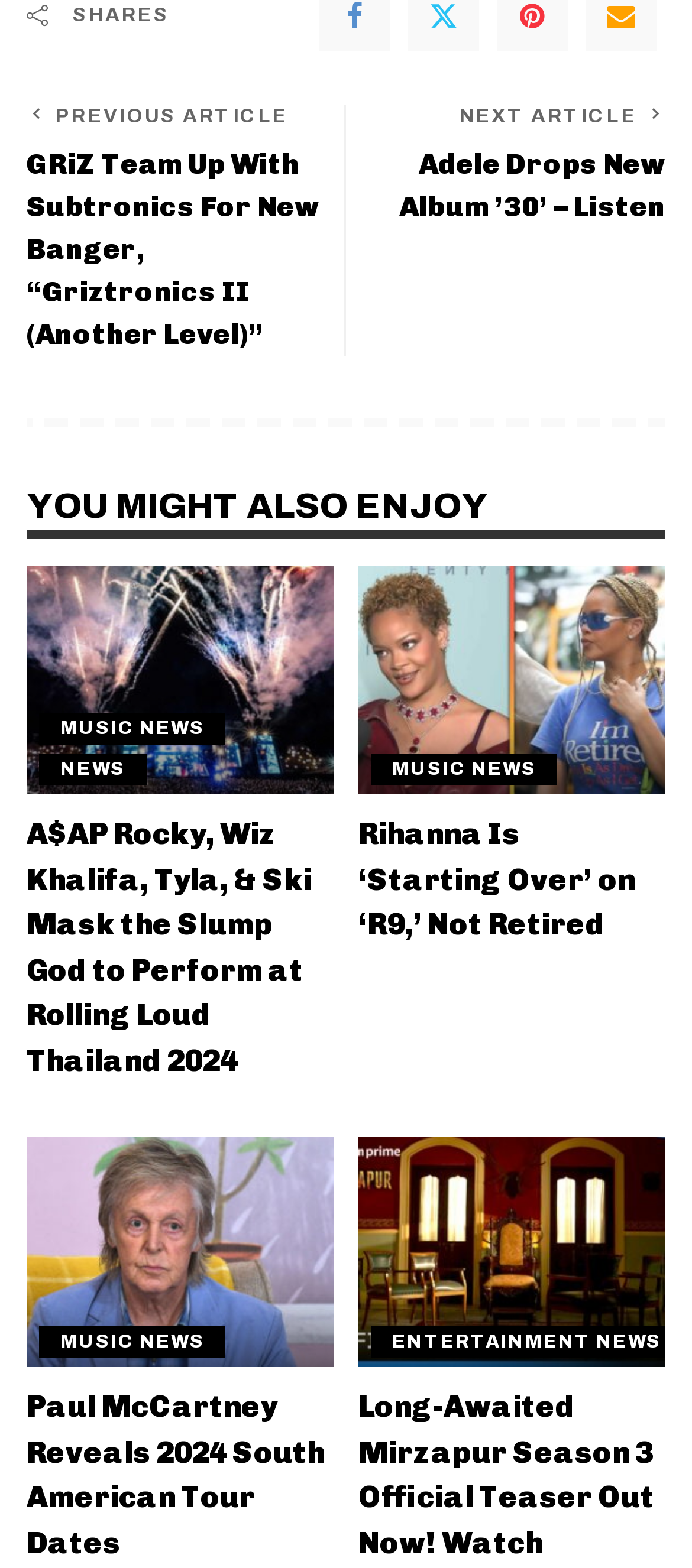Locate the bounding box coordinates of the element's region that should be clicked to carry out the following instruction: "Read previous article". The coordinates need to be four float numbers between 0 and 1, i.e., [left, top, right, bottom].

[0.038, 0.066, 0.472, 0.227]